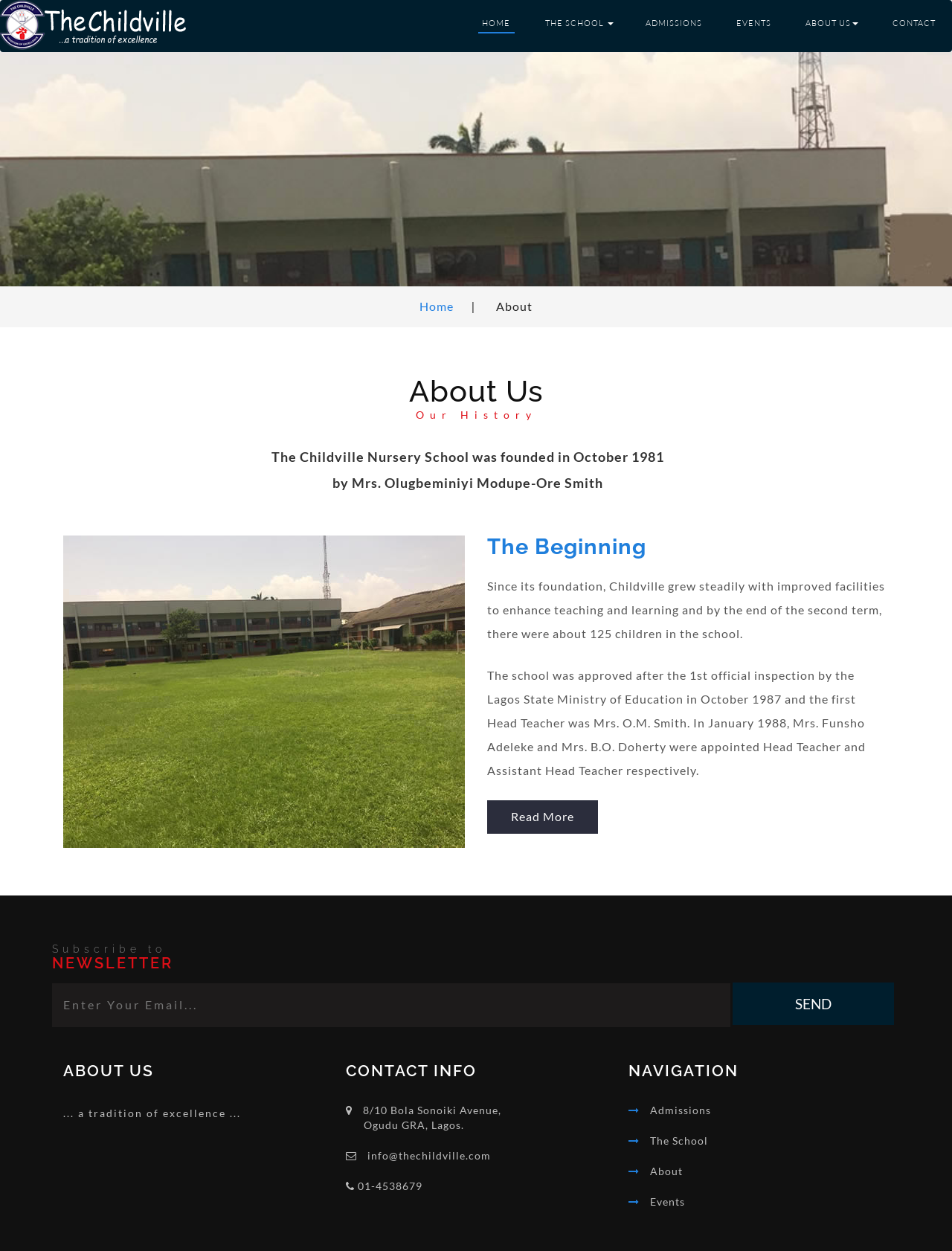Give a one-word or one-phrase response to the question: 
What is the purpose of the textbox?

Enter Your Email